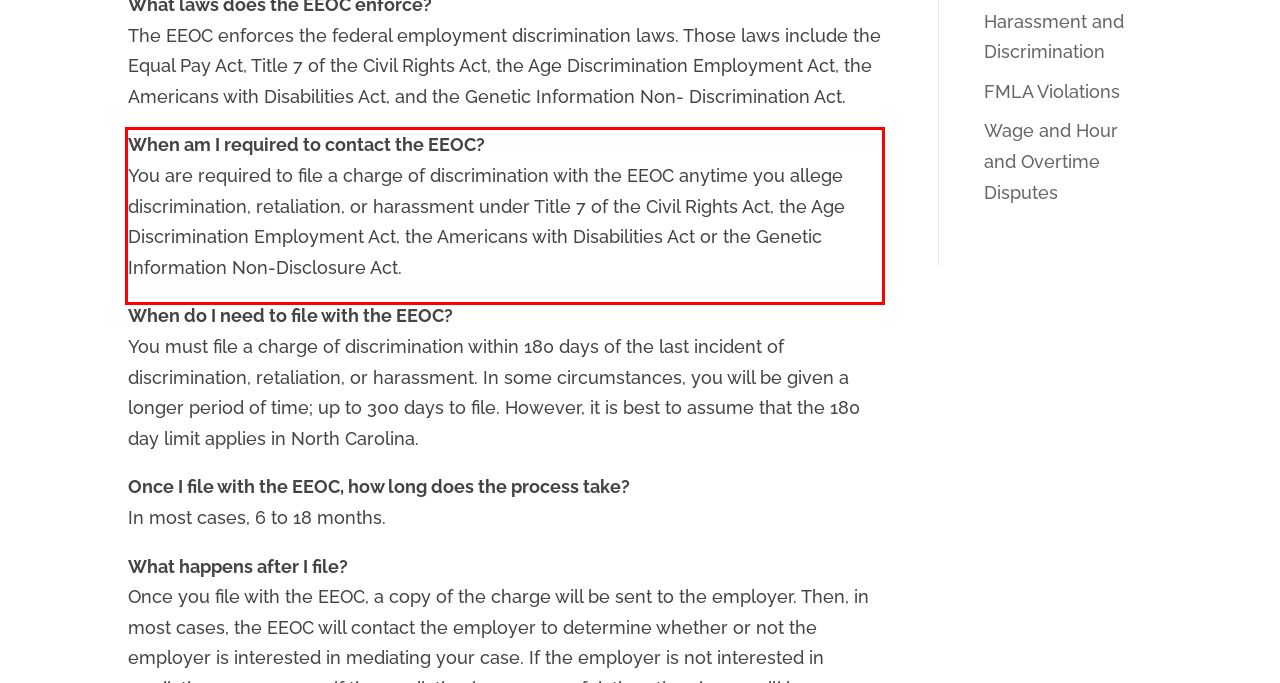Please perform OCR on the text content within the red bounding box that is highlighted in the provided webpage screenshot.

When am I required to contact the EEOC? You are required to file a charge of discrimination with the EEOC anytime you allege discrimination, retaliation, or harassment under Title 7 of the Civil Rights Act, the Age Discrimination Employment Act, the Americans with Disabilities Act or the Genetic Information Non-Disclosure Act.